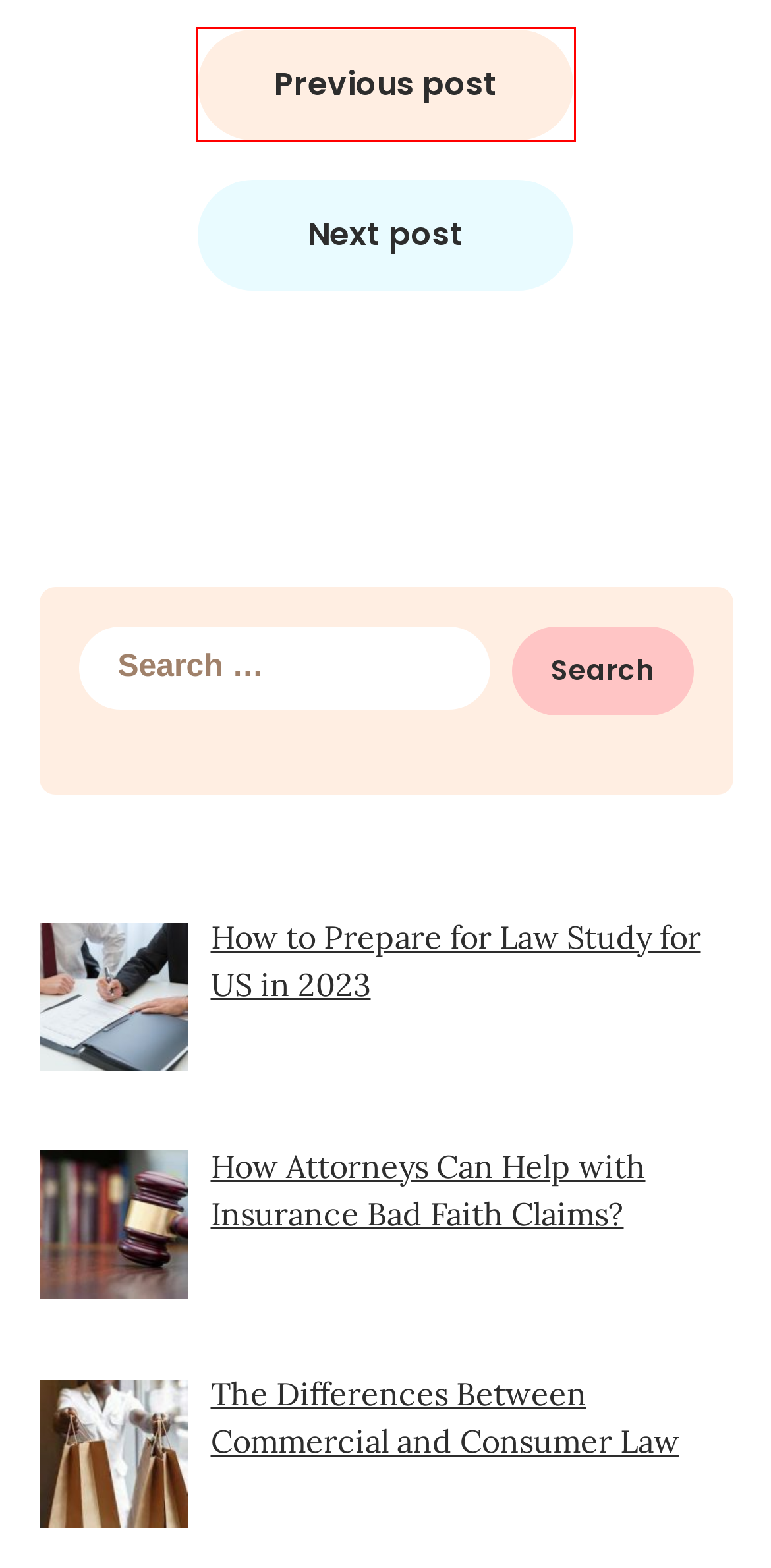Look at the screenshot of a webpage where a red bounding box surrounds a UI element. Your task is to select the best-matching webpage description for the new webpage after you click the element within the bounding box. The available options are:
A. Black Clover Archives - DC News
B. Major Spoilers for Black Clover Chapter 293 Raw Scans, Preview, Storyline Released Online - DC News
C. How Attorneys Can Help with Copyright Infringement Cases? - DC News
D. How to Prepare for Law Study for US in 2023 - DC News How to Prepare for Law Study for US in 2023
E. English Raw Scanc for One Piece Chapter 1013 Released Online - DC News
F. Anime Archives - DC News
G. How Attorneys Can Help with Insurance Bad Faith Claims? - DC News
H. The Differences Between Commercial and Consumer Law - DC News

E